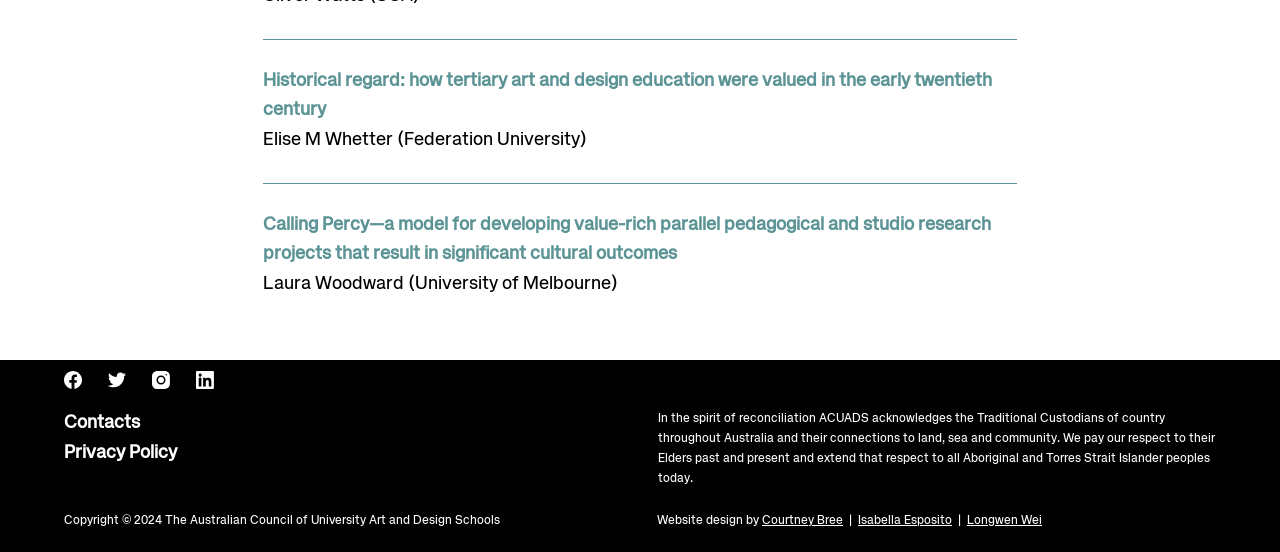Answer this question in one word or a short phrase: What is the name of the author of the first article?

Elise M Whetter